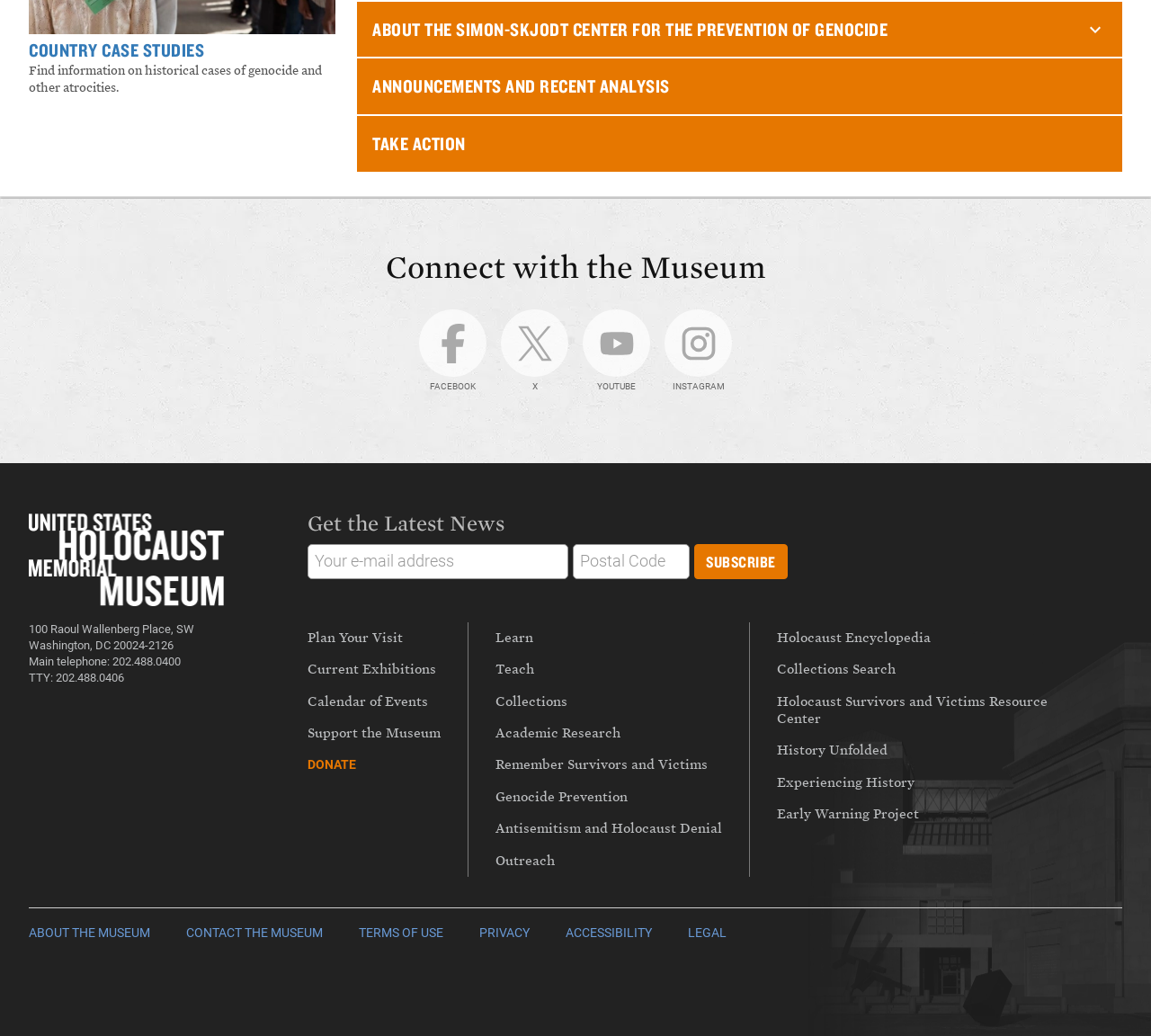Please provide the bounding box coordinates for the element that needs to be clicked to perform the instruction: "Subscribe to the newsletter". The coordinates must consist of four float numbers between 0 and 1, formatted as [left, top, right, bottom].

[0.603, 0.525, 0.684, 0.559]